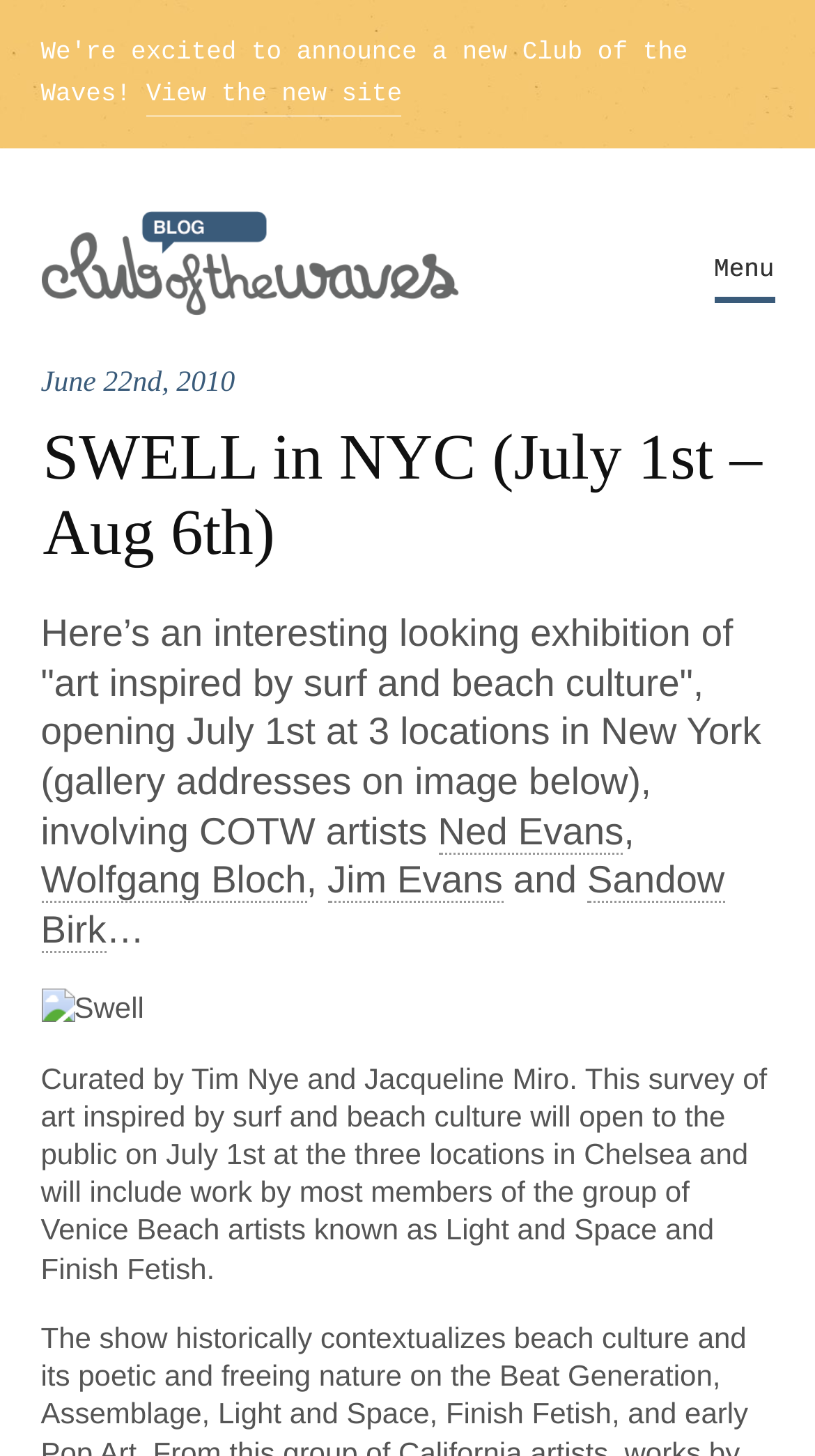Show the bounding box coordinates for the HTML element as described: "Menu".

[0.876, 0.168, 0.95, 0.208]